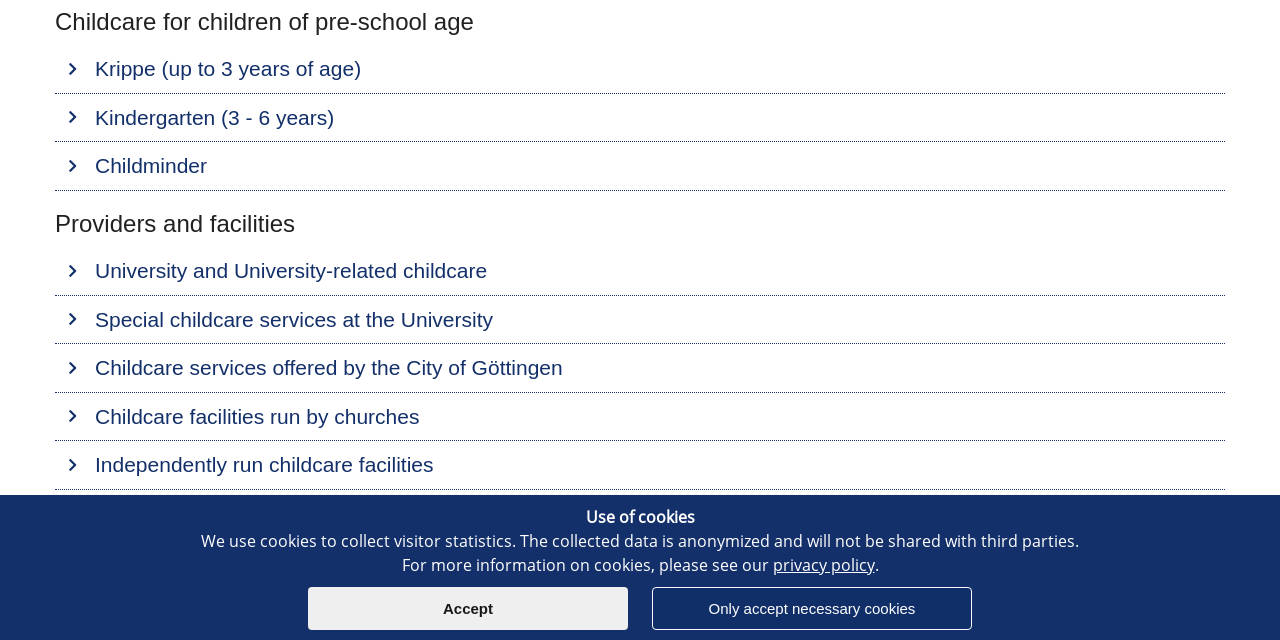Find the bounding box coordinates for the HTML element described in this sentence: "Kindergarten (3 - 6 years)". Provide the coordinates as four float numbers between 0 and 1, in the format [left, top, right, bottom].

[0.043, 0.146, 0.957, 0.222]